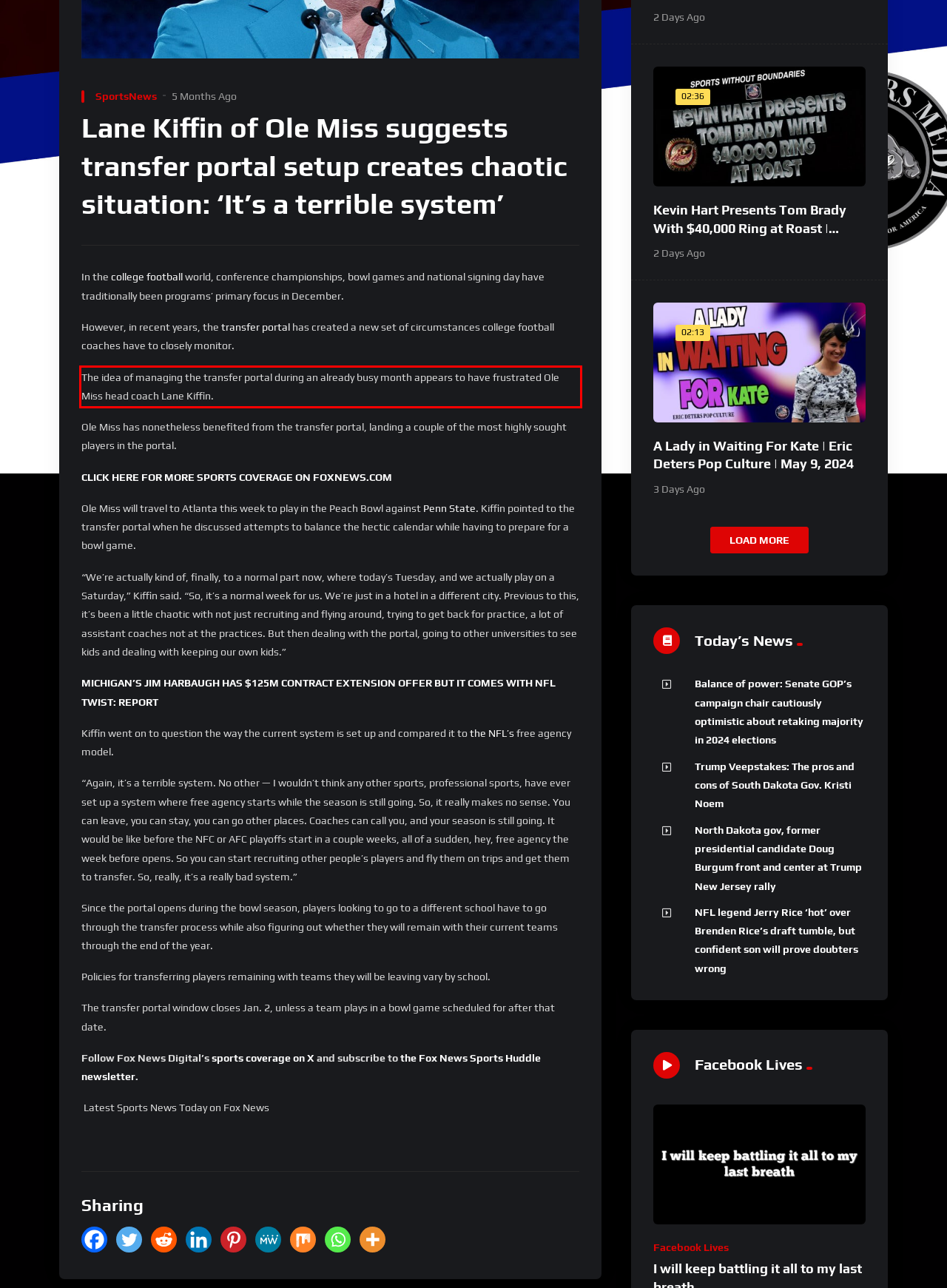Please perform OCR on the text within the red rectangle in the webpage screenshot and return the text content.

The idea of managing the transfer portal during an already busy month appears to have frustrated Ole Miss head coach Lane Kiffin.